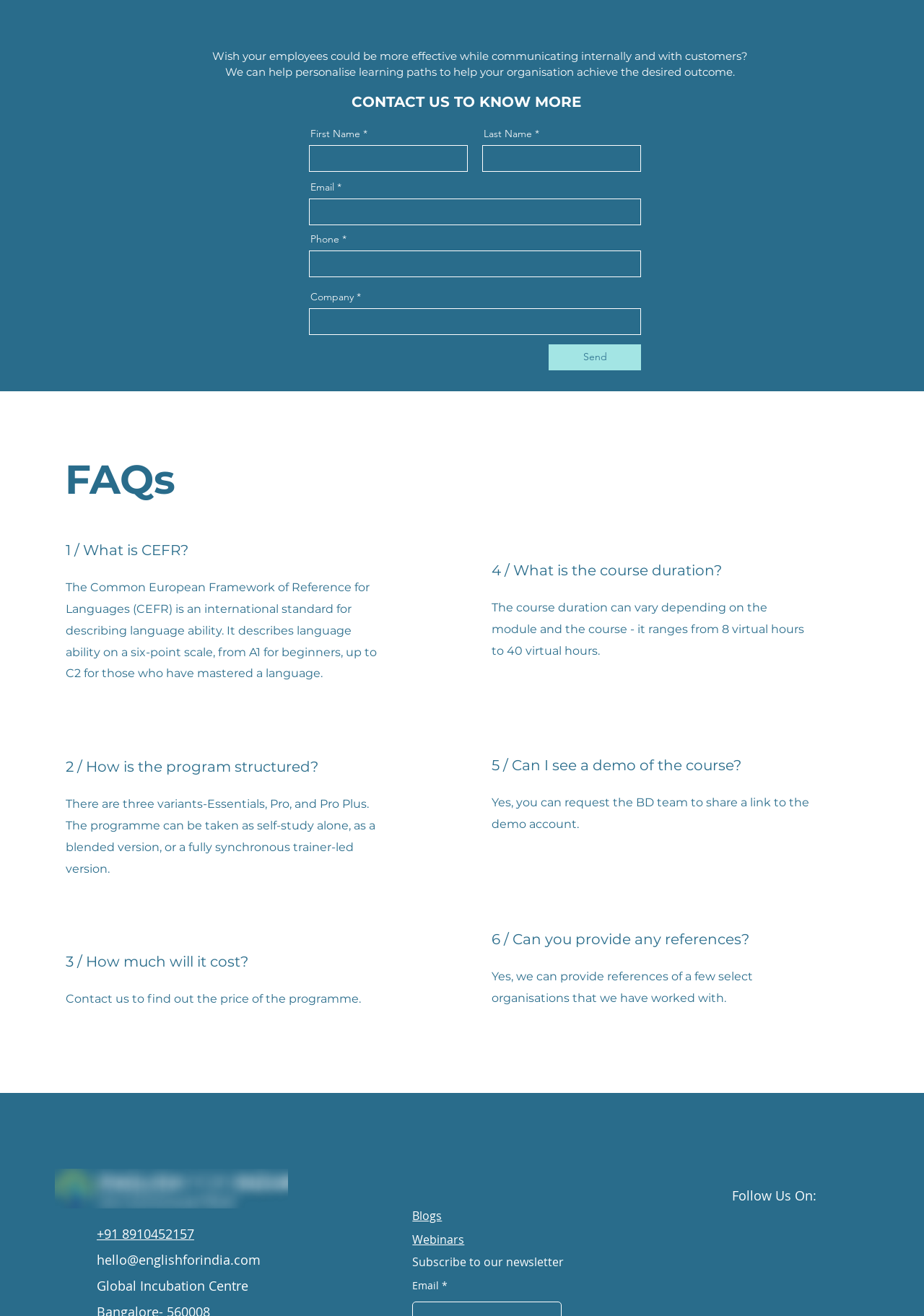Determine the bounding box coordinates of the clickable area required to perform the following instruction: "Contact EFI via phone". The coordinates should be represented as four float numbers between 0 and 1: [left, top, right, bottom].

[0.105, 0.931, 0.21, 0.944]